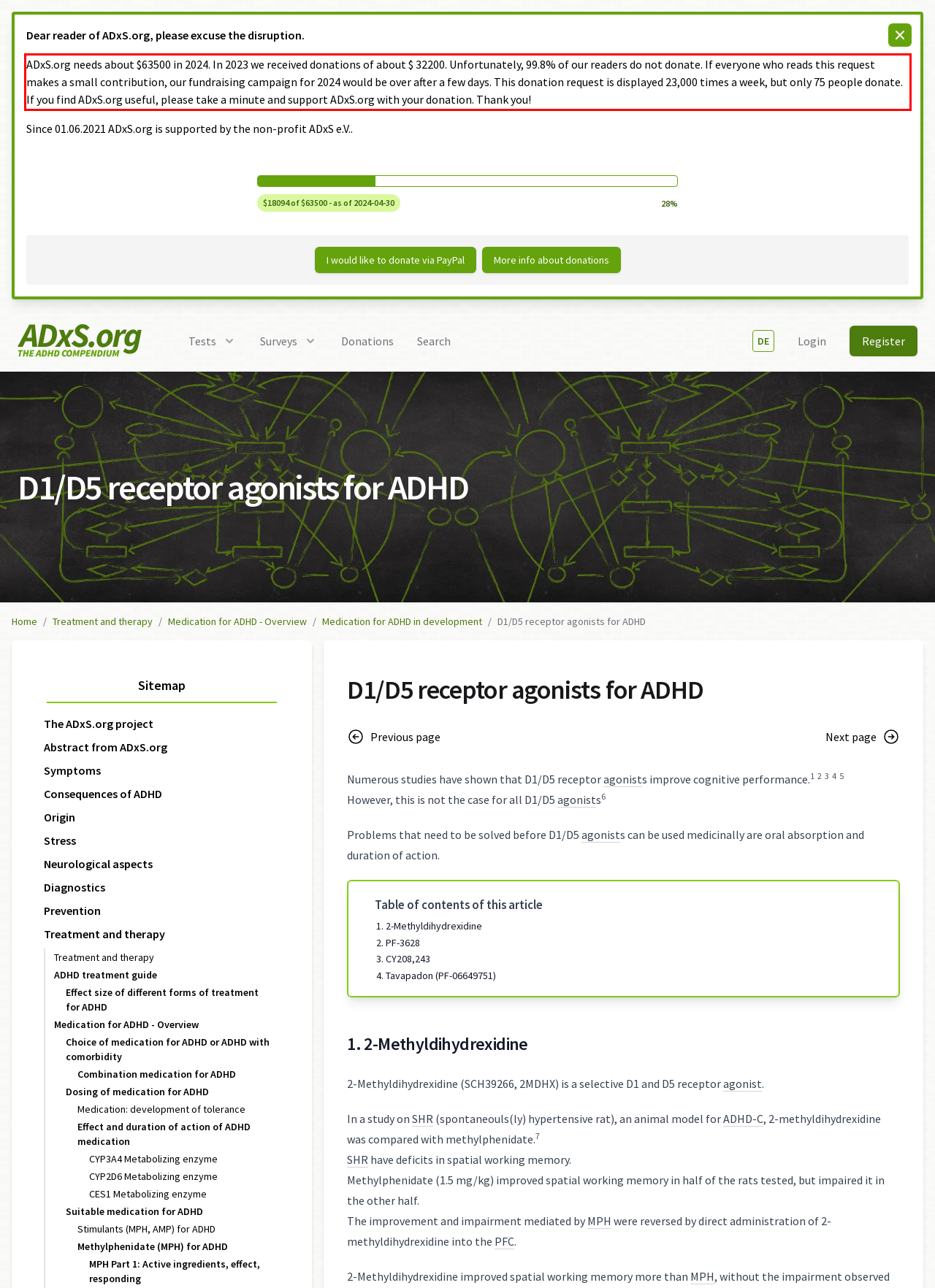Given a screenshot of a webpage containing a red rectangle bounding box, extract and provide the text content found within the red bounding box.

ADxS.org needs about $63500 in 2024. In 2023 we received donations of about $ 32200. Unfortunately, 99.8% of our readers do not donate. If everyone who reads this request makes a small contribution, our fundraising campaign for 2024 would be over after a few days. This donation request is displayed 23,000 times a week, but only 75 people donate. If you find ADxS.org useful, please take a minute and support ADxS.org with your donation. Thank you!